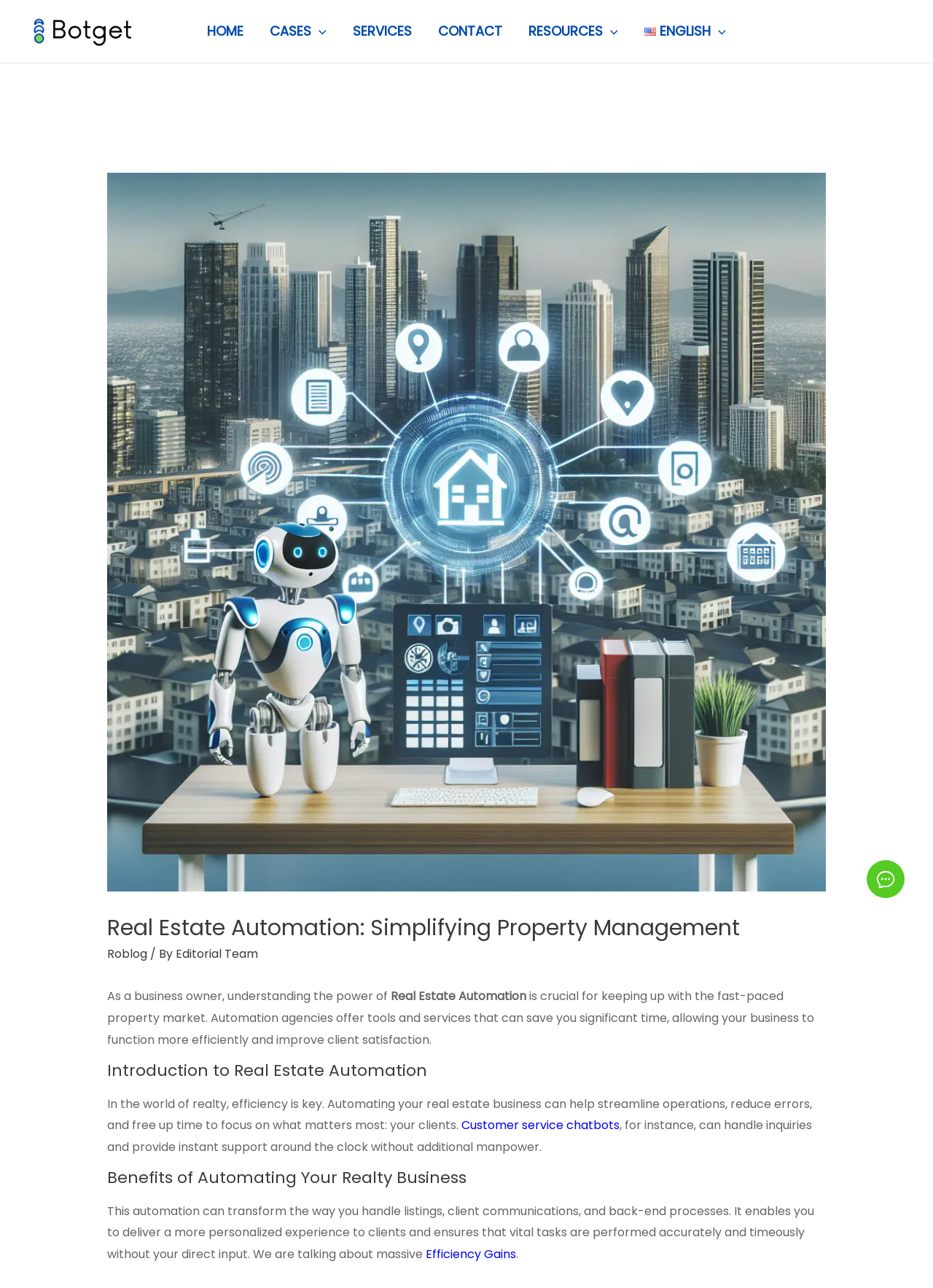Find the bounding box coordinates for the HTML element described in this sentence: "Editorial Team". Provide the coordinates as four float numbers between 0 and 1, in the format [left, top, right, bottom].

[0.188, 0.734, 0.276, 0.747]